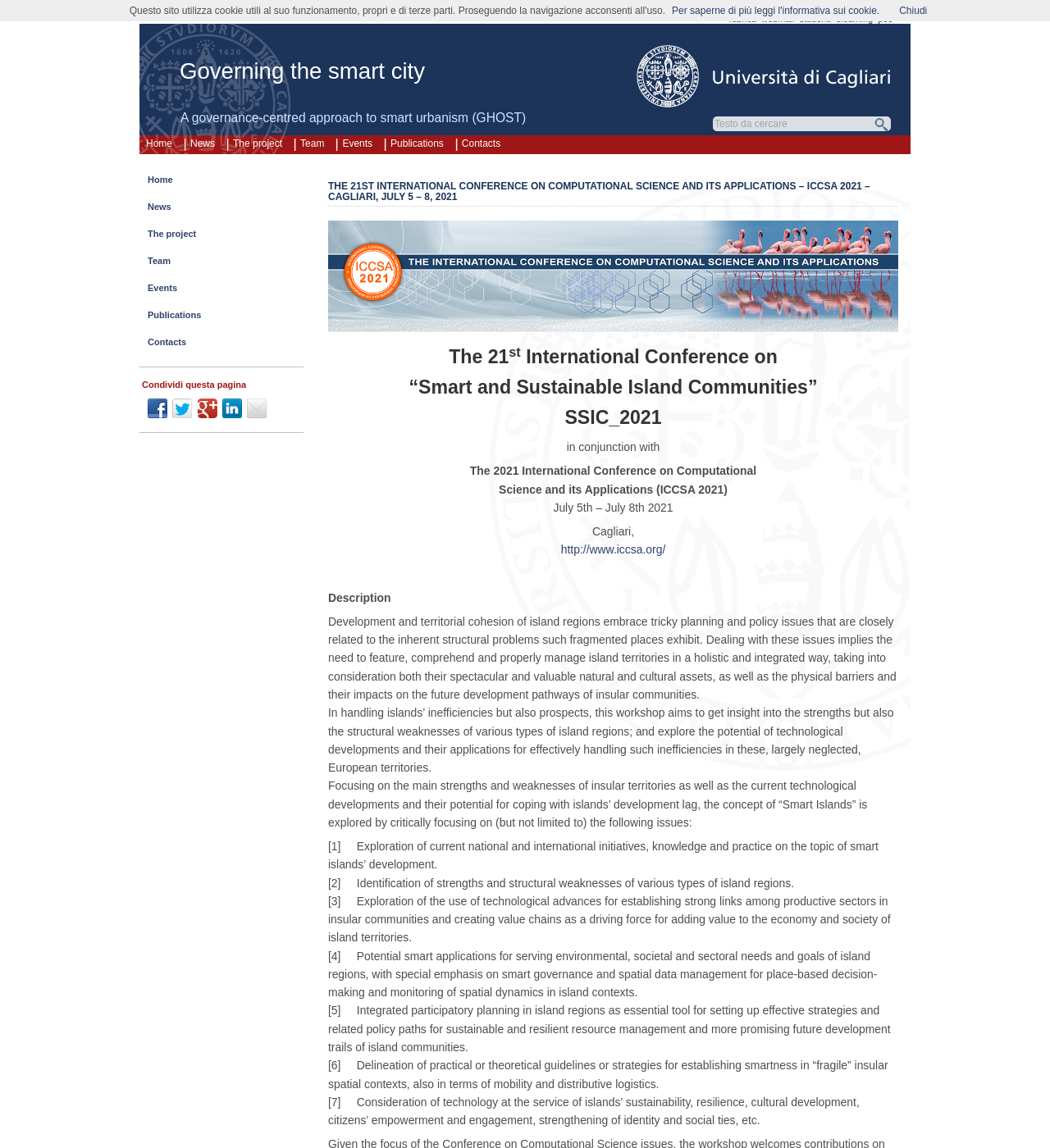Locate the bounding box coordinates of the item that should be clicked to fulfill the instruction: "Click on the 'News' link".

[0.175, 0.111, 0.211, 0.134]